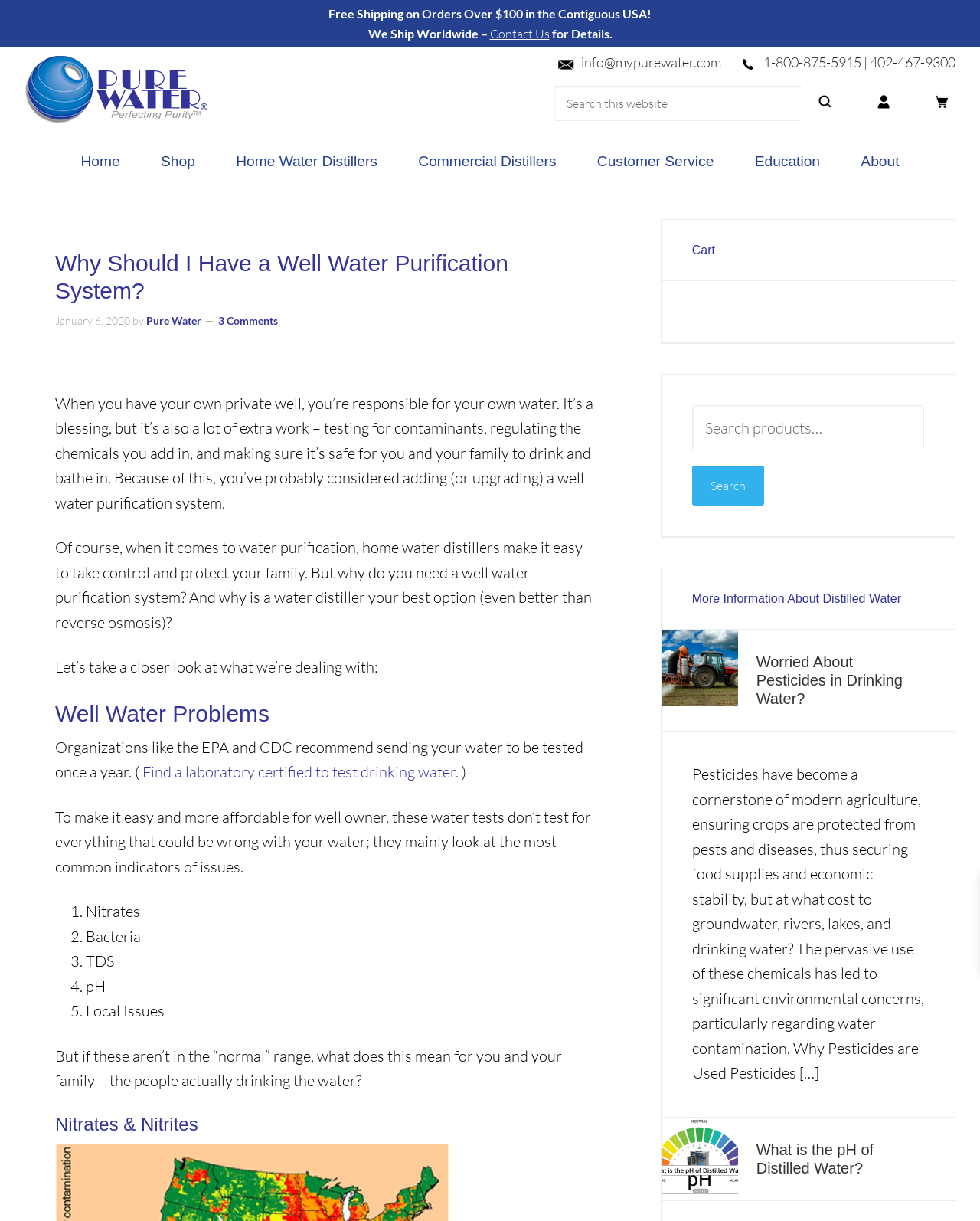What is the purpose of a well water purification system?
Please provide a single word or phrase answer based on the image.

To make water safe for drinking and bathing